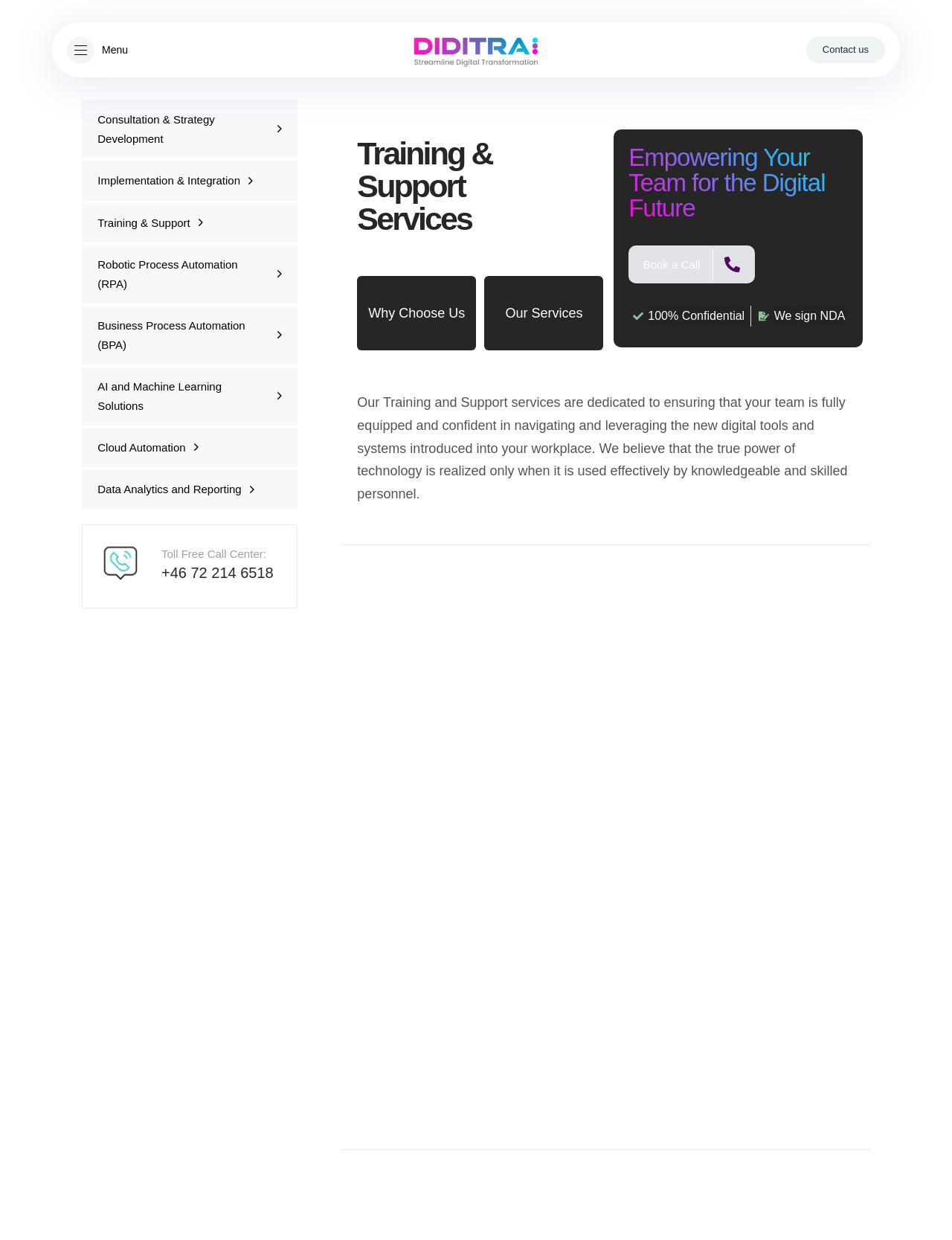How many services are listed?
Please utilize the information in the image to give a detailed response to the question.

There are 7 services listed, which can be found in the links 'Consultation & Strategy Development', 'Implementation & Integration', 'Training & Support', 'Robotic Process Automation (RPA)', 'Business Process Automation (BPA)', 'AI and Machine Learning Solutions', and 'Cloud Automation'.